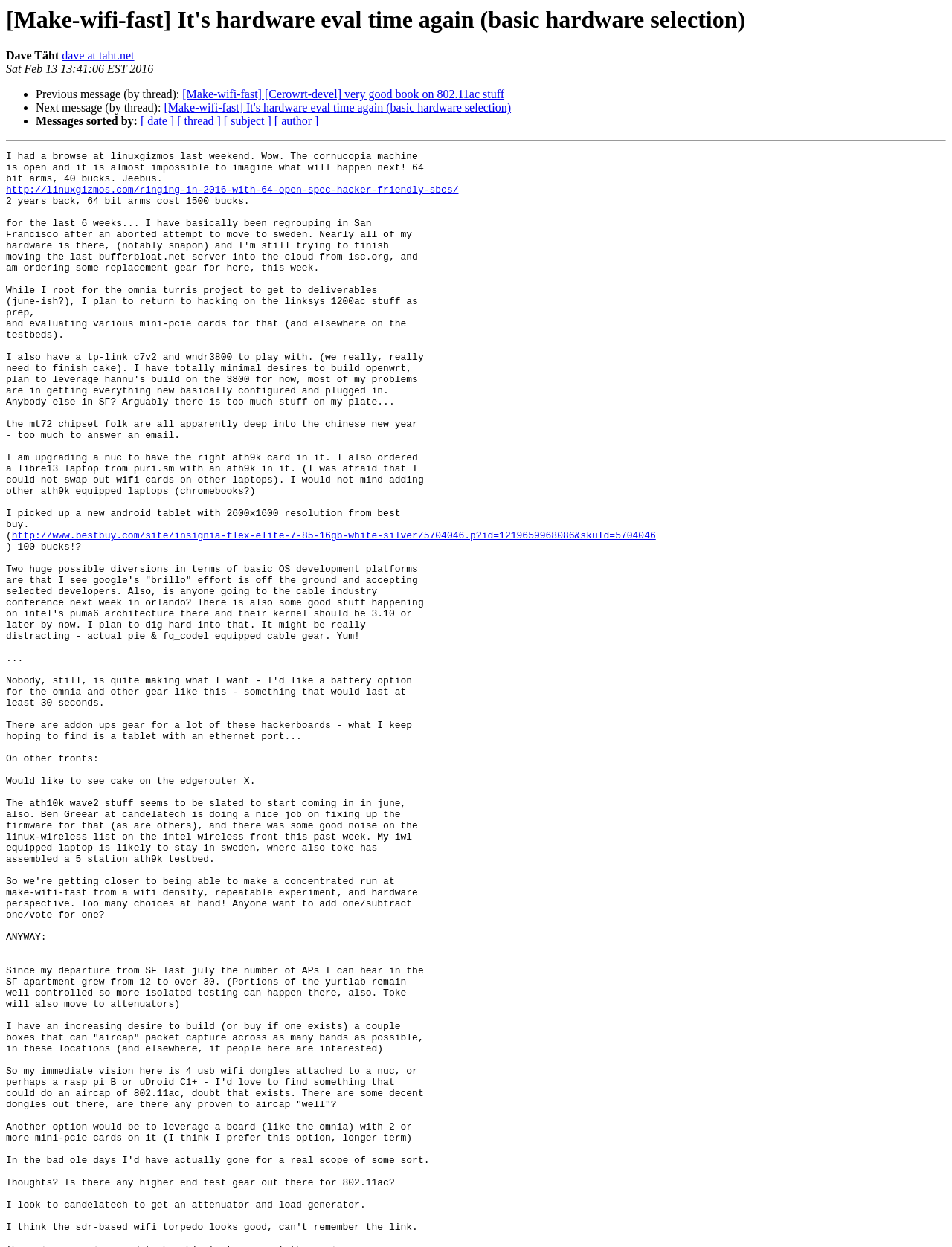Use a single word or phrase to respond to the question:
What is the date of the post?

Sat Feb 13 13:41:06 EST 2016